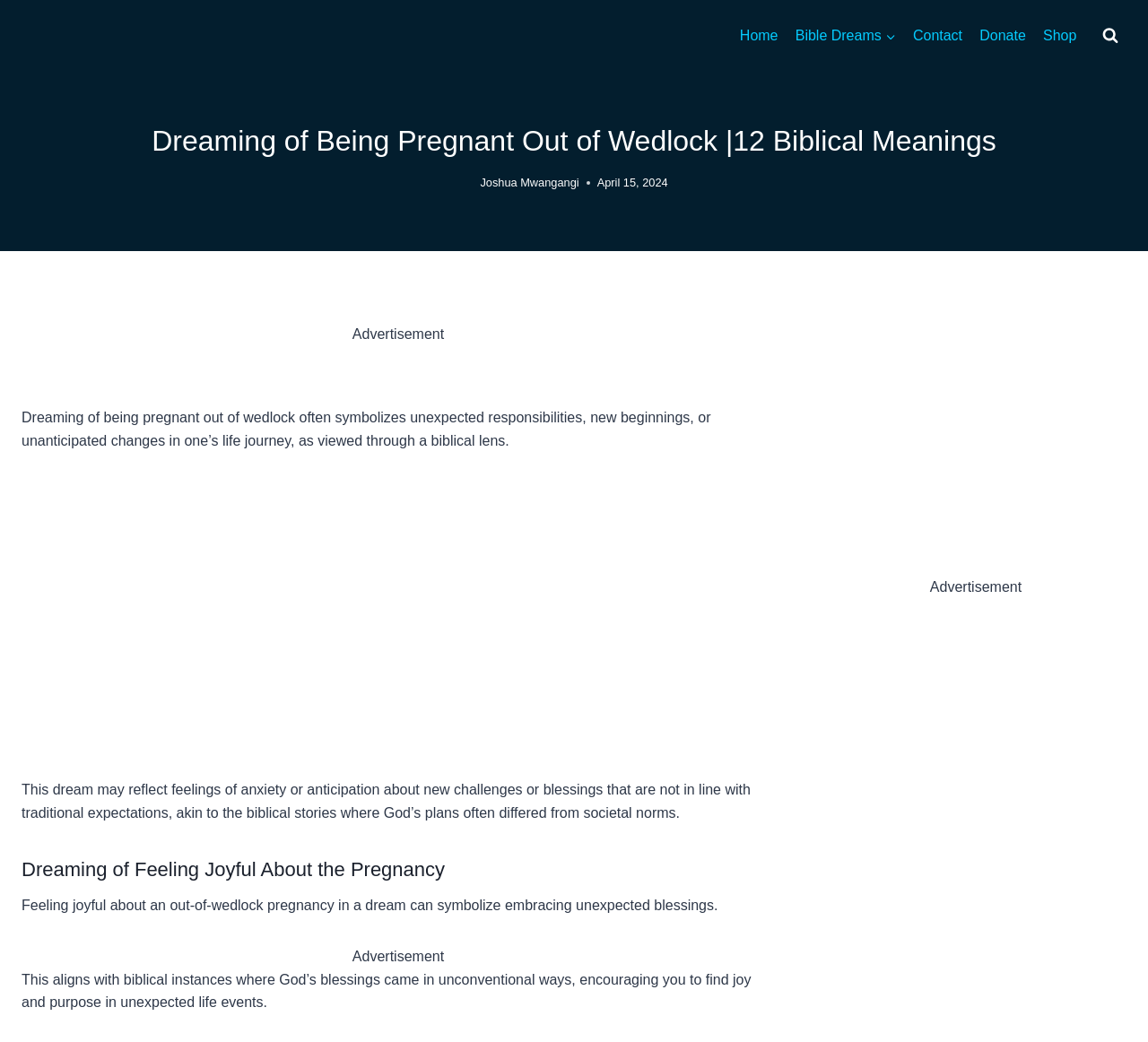How many biblical meanings are discussed in this article?
Please look at the screenshot and answer using one word or phrase.

12